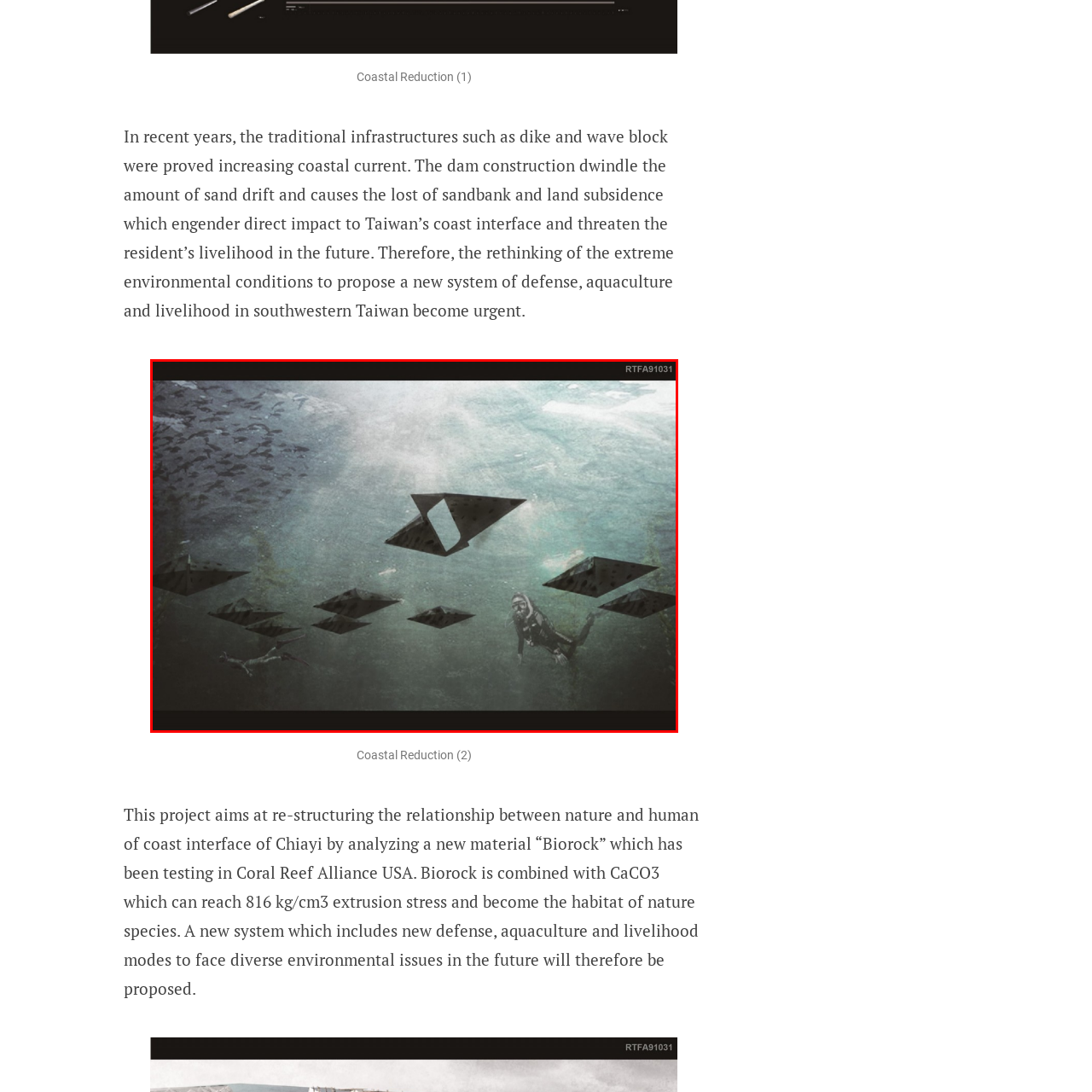What is the material used in this project? Look at the image outlined by the red bounding box and provide a succinct answer in one word or a brief phrase.

Biorock